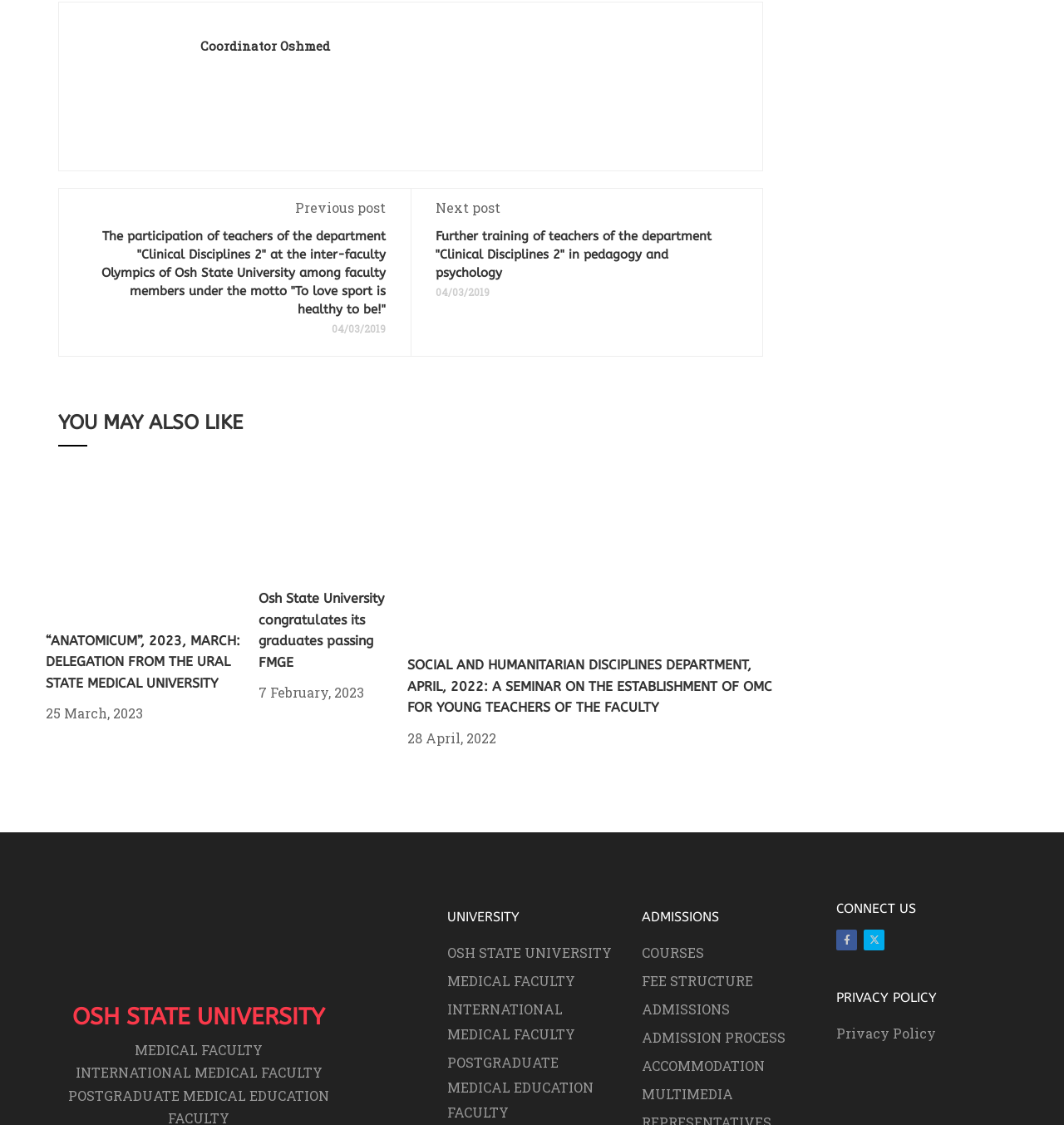Answer the question in one word or a short phrase:
What is the name of the faculty?

Medical Faculty